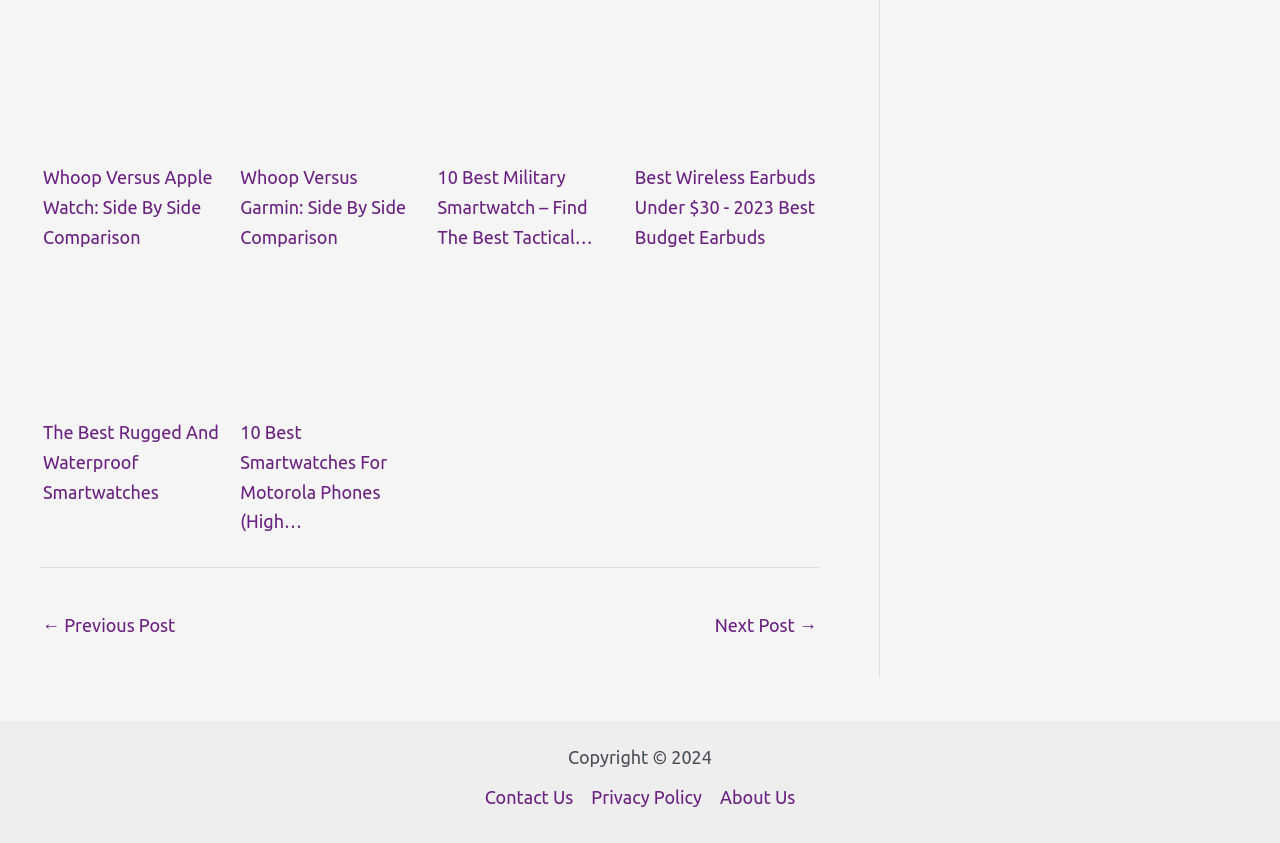What is the copyright year?
Using the screenshot, give a one-word or short phrase answer.

2024